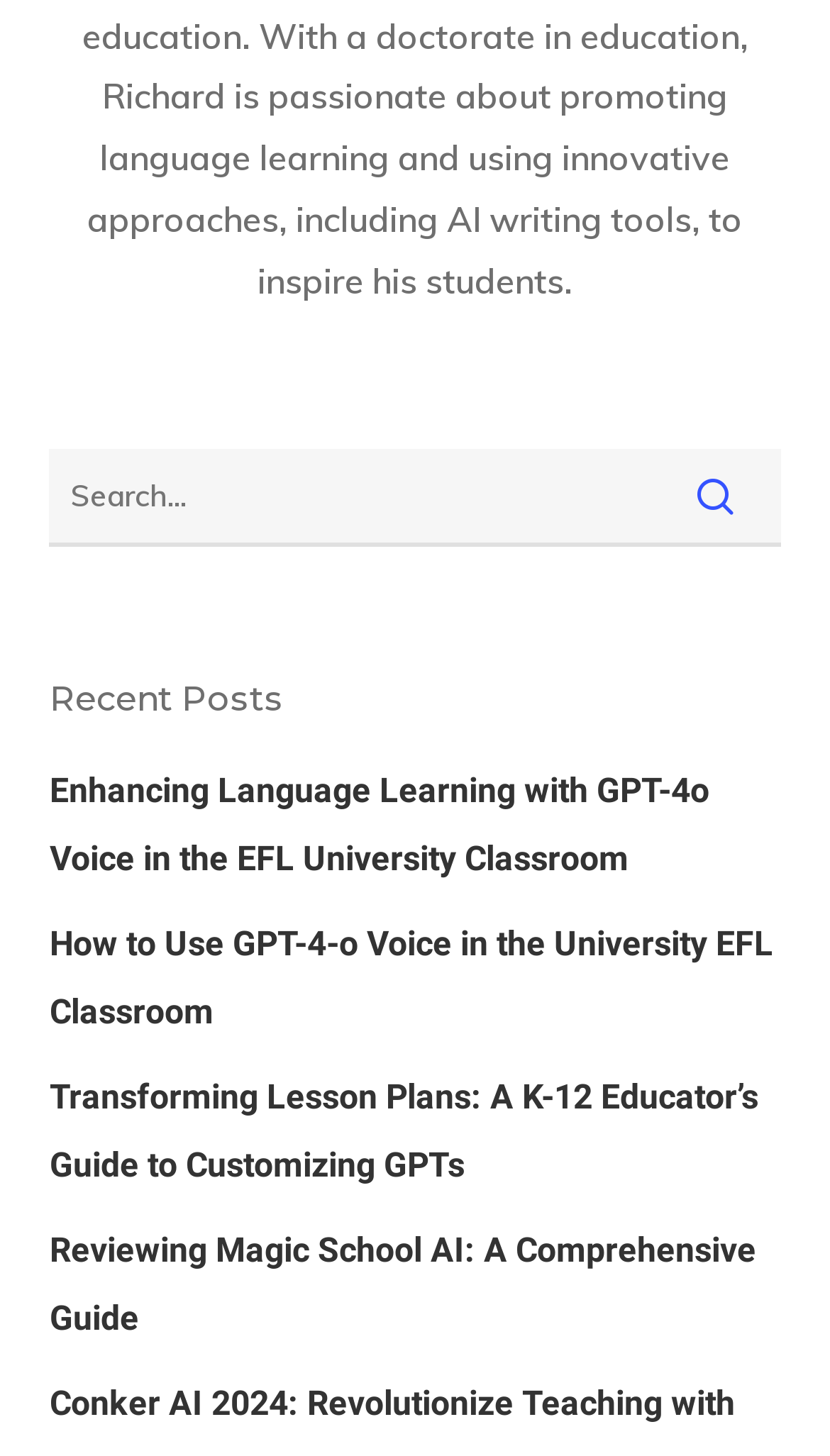What is the purpose of the textbox?
From the details in the image, answer the question comprehensively.

The textbox is labeled as 'Search for:' and is accompanied by a search button, indicating that its purpose is to input search queries.